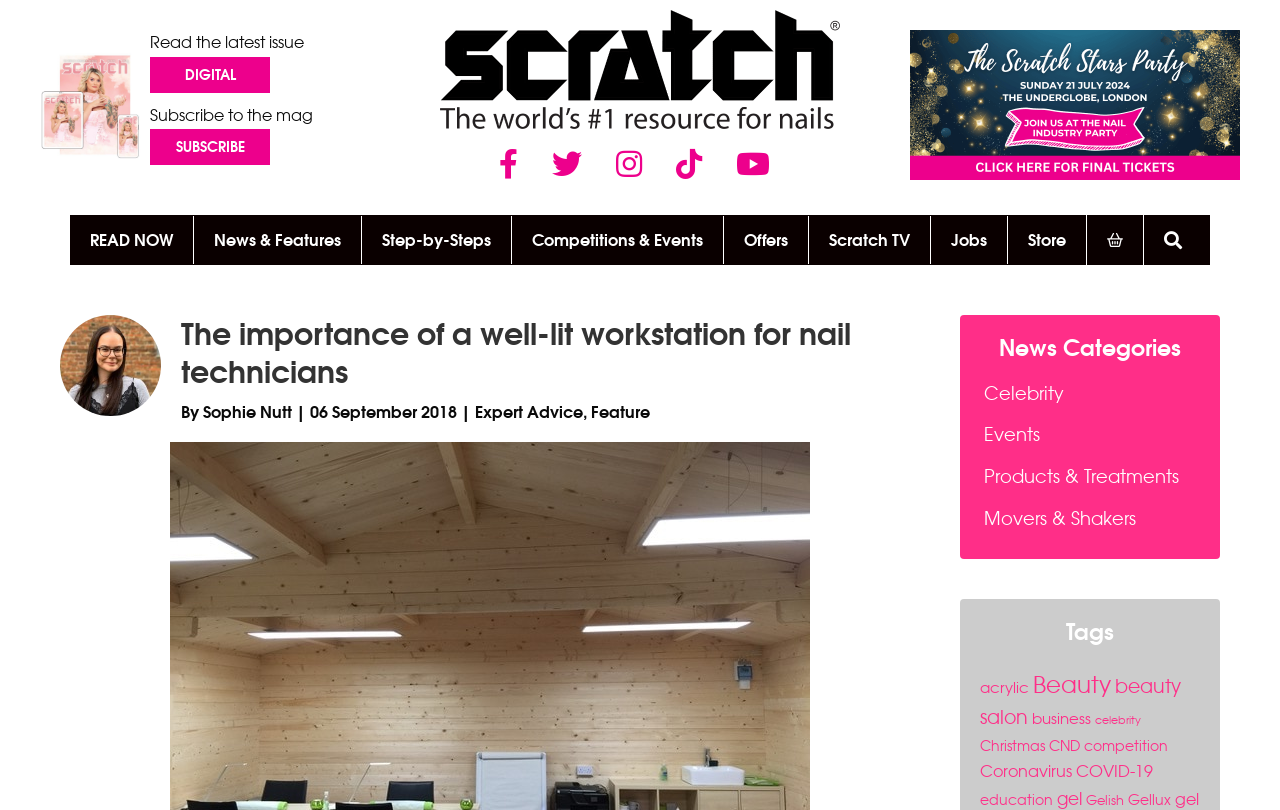Describe the webpage in detail, including text, images, and layout.

This webpage appears to be the homepage of a nail technician magazine or online publication called Scratch. At the top left corner, there is a cover collage image for subscriptions, accompanied by a "Read the latest issue" text and "DIGITAL" and "SUBSCRIBE" links. 

To the right of the collage, there is a Scratch logo, which is an image with a link. On the top right side, there is a navigation menu with links to "READ NOW", "News & Features", "Step-by-Steps", "Competitions & Events", "Offers", "Scratch TV", "Jobs", and "Store". 

Below the navigation menu, there is a prominent heading that reads "The importance of a well-lit workstation for nail technicians", which is an article by Sophie Nutt. The article has a subheading that mentions the date of publication and the categories it belongs to, namely "Expert Advice" and "Feature". 

On the right side of the article, there is a section titled "News Categories" with links to various categories such as "Celebrity", "Events", "Products & Treatments", and "Movers & Shakers". 

Further down the page, there is a "Tags" section with numerous links to specific topics, including "acrylic", "Beauty", "beauty salon", "business", and many others. These links are accompanied by the number of items related to each topic in parentheses.